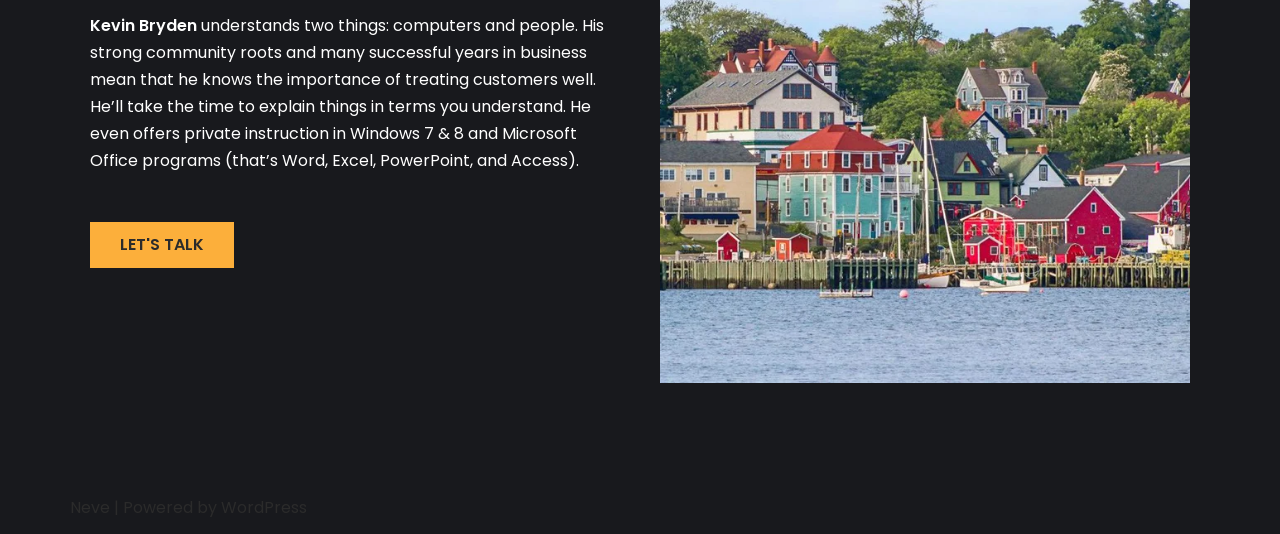What platform is this webpage built on?
Using the image as a reference, answer the question in detail.

The webpage has a link at the bottom with the text 'WordPress', which indicates that the webpage is built on the WordPress platform.